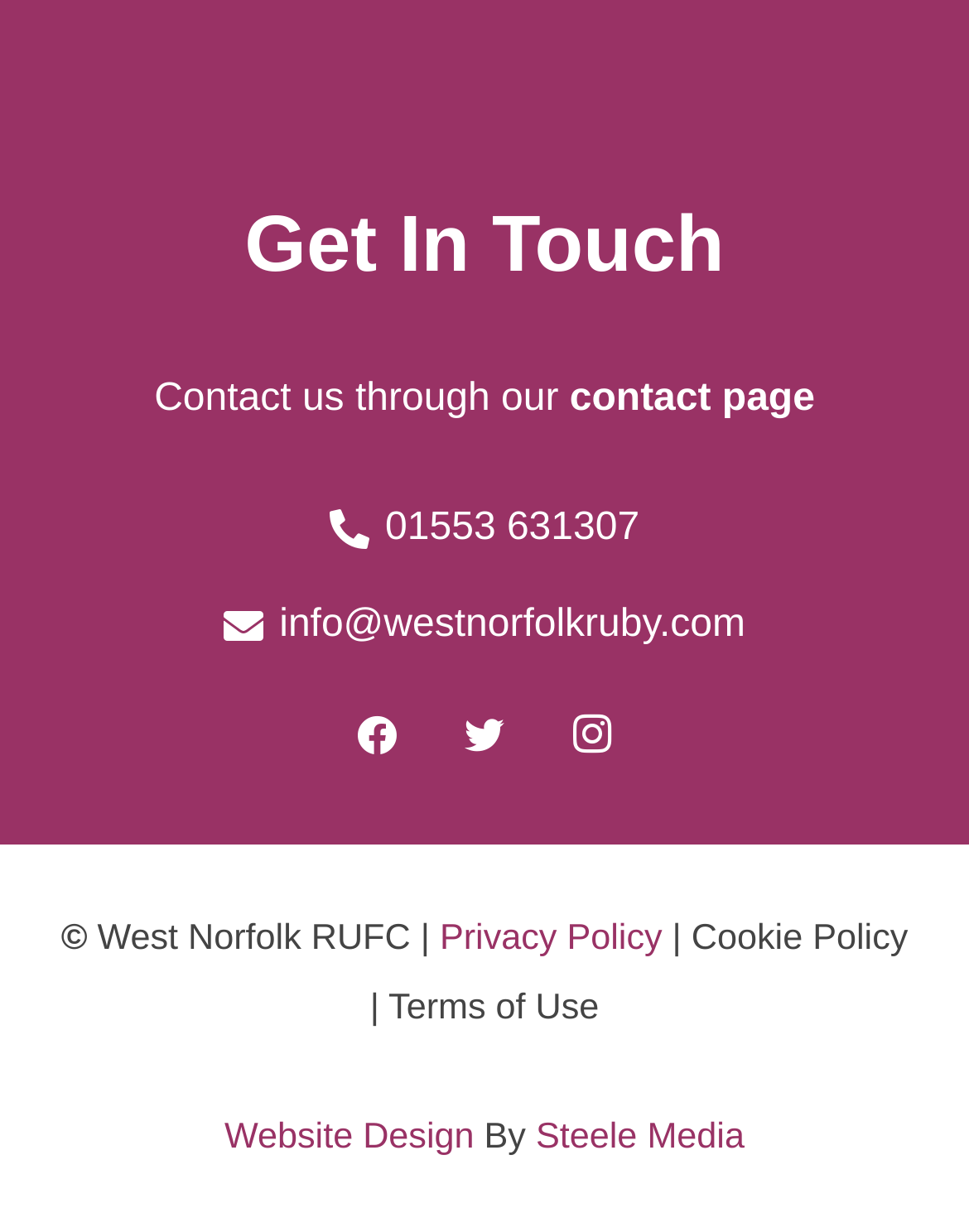Provide a one-word or short-phrase response to the question:
What are the available policies on the webpage?

Privacy Policy, Cookie Policy, Terms of Use